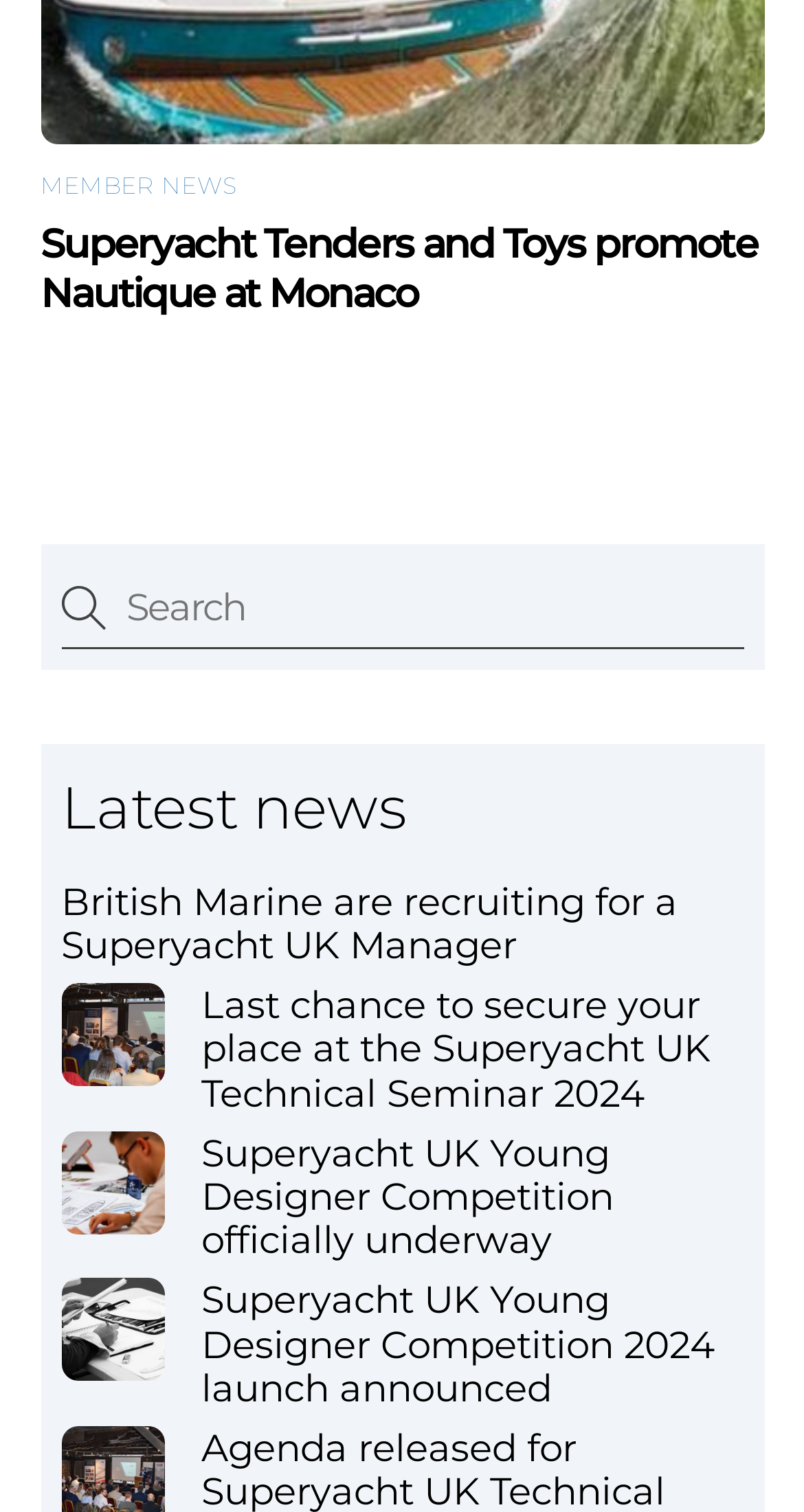Identify the coordinates of the bounding box for the element that must be clicked to accomplish the instruction: "Learn about Superyacht UK Young Designer Competition".

[0.076, 0.845, 0.924, 0.933]